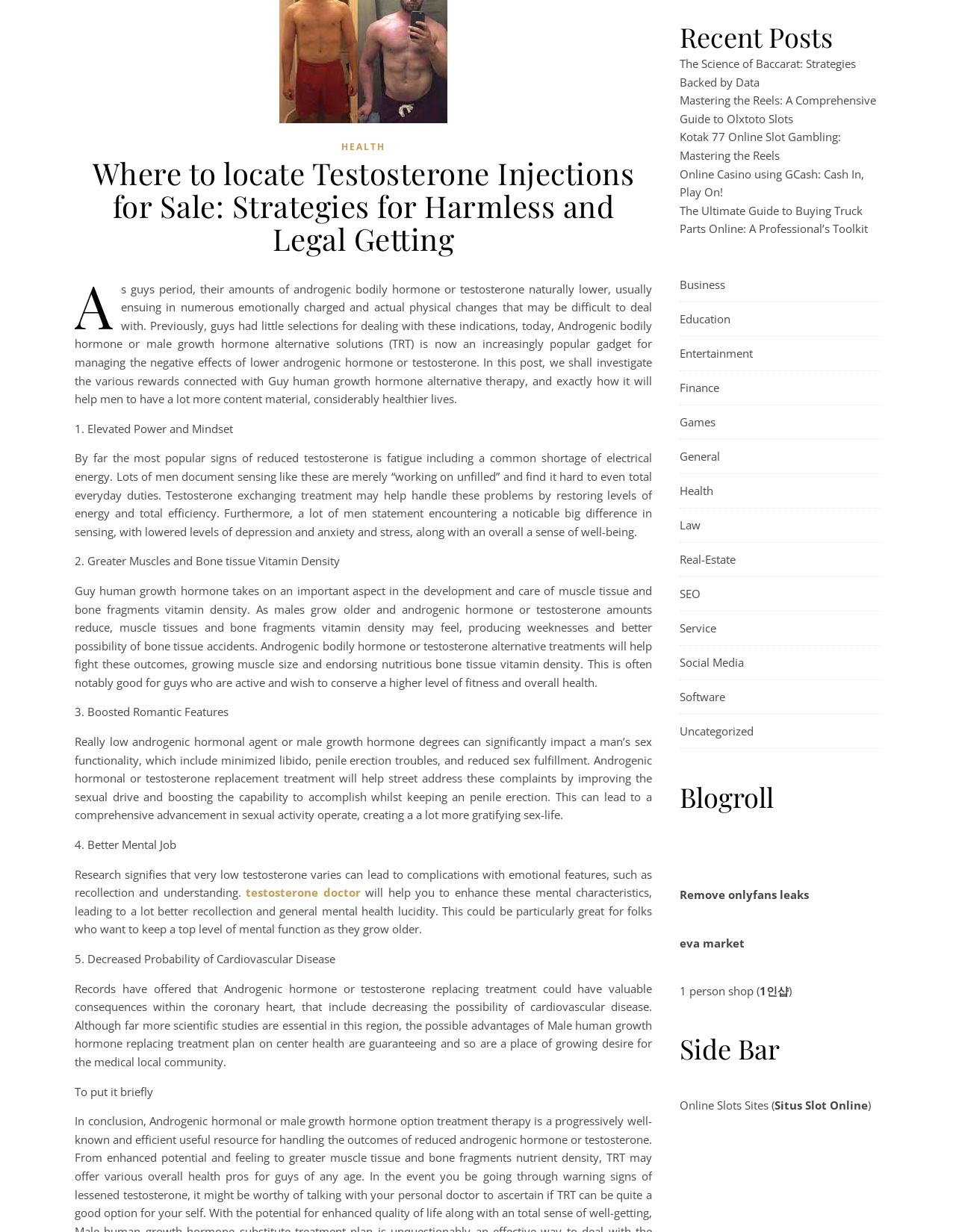Please find the bounding box for the UI component described as follows: "SEO".

[0.711, 0.468, 0.733, 0.496]